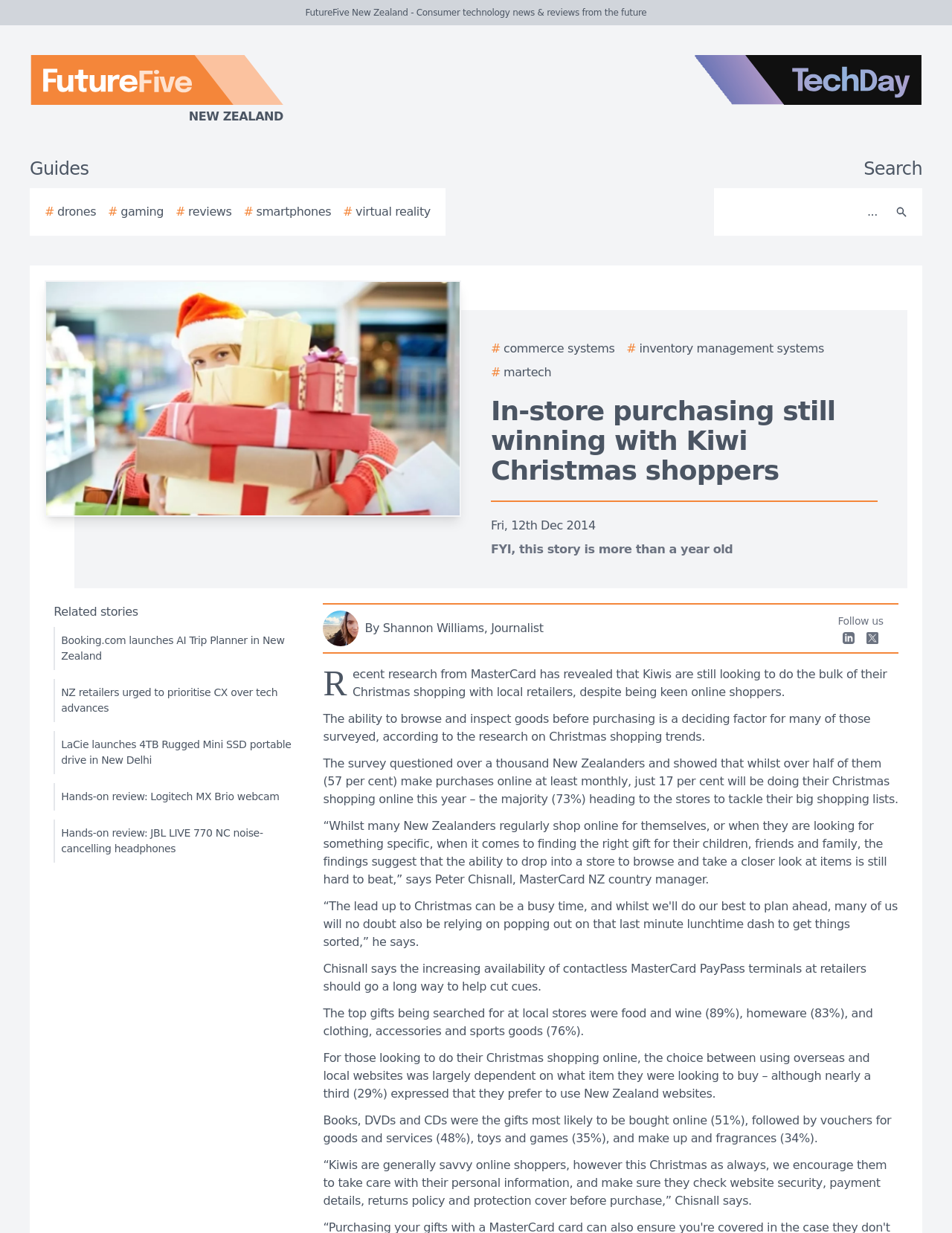What is the name of the MasterCard country manager quoted in the article?
Provide a thorough and detailed answer to the question.

I identified the name by reading the quotes in the article, which are attributed to Peter Chisnall, MasterCard NZ country manager.